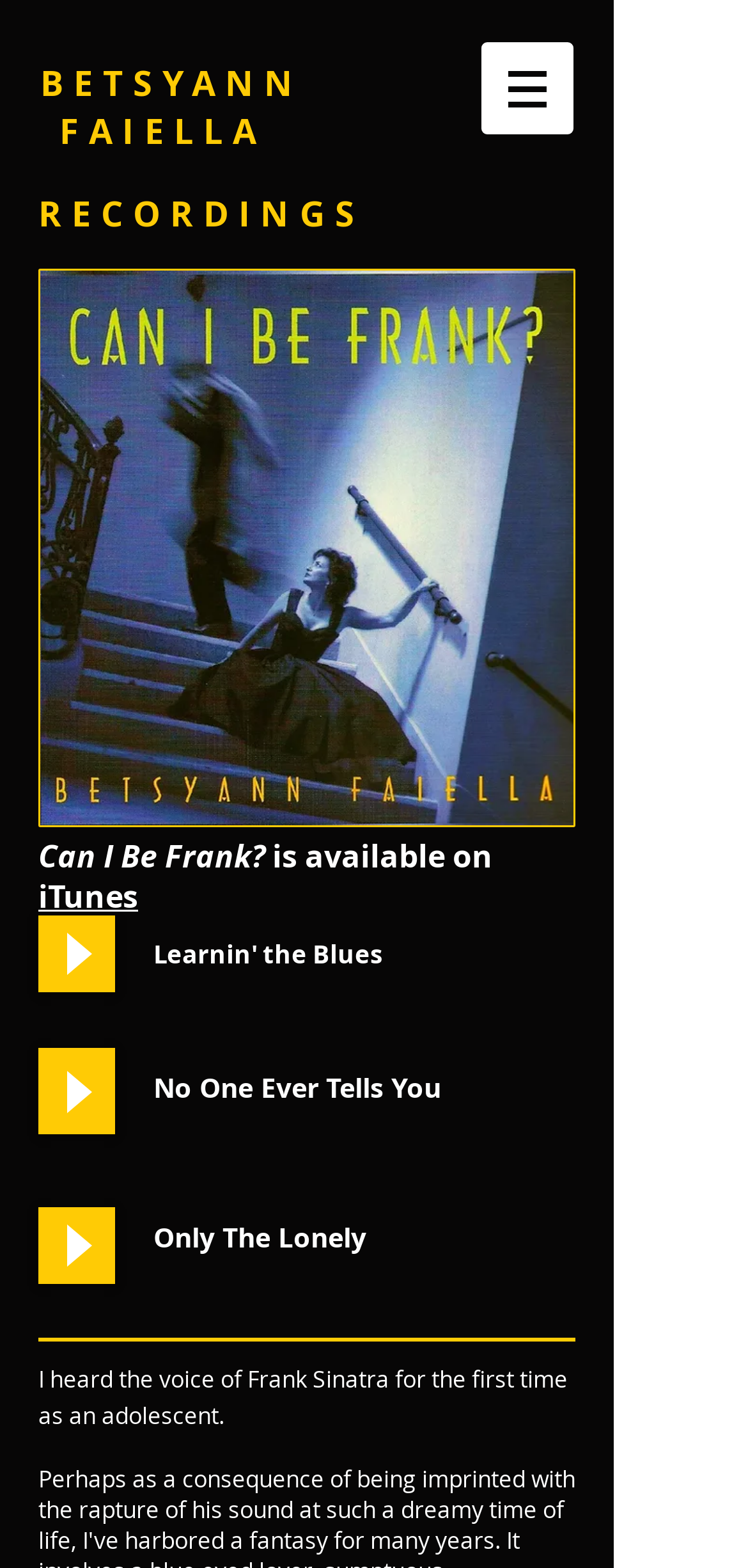How many audio players are available?
Provide a detailed answer to the question, using the image to inform your response.

There are three audio players available on the webpage, each with a 'Play' button, and they are located vertically below each other.